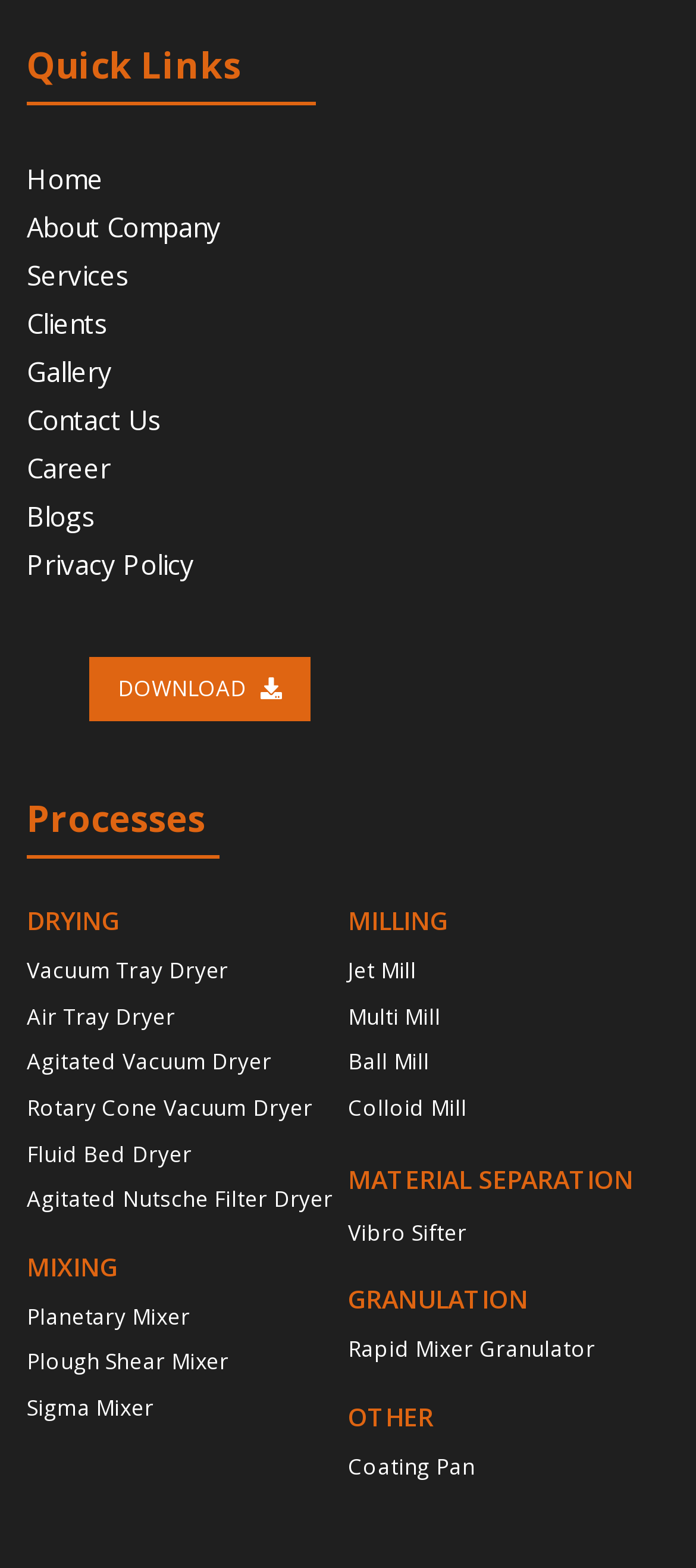How many main processes are listed on the webpage?
Answer with a single word or phrase by referring to the visual content.

6